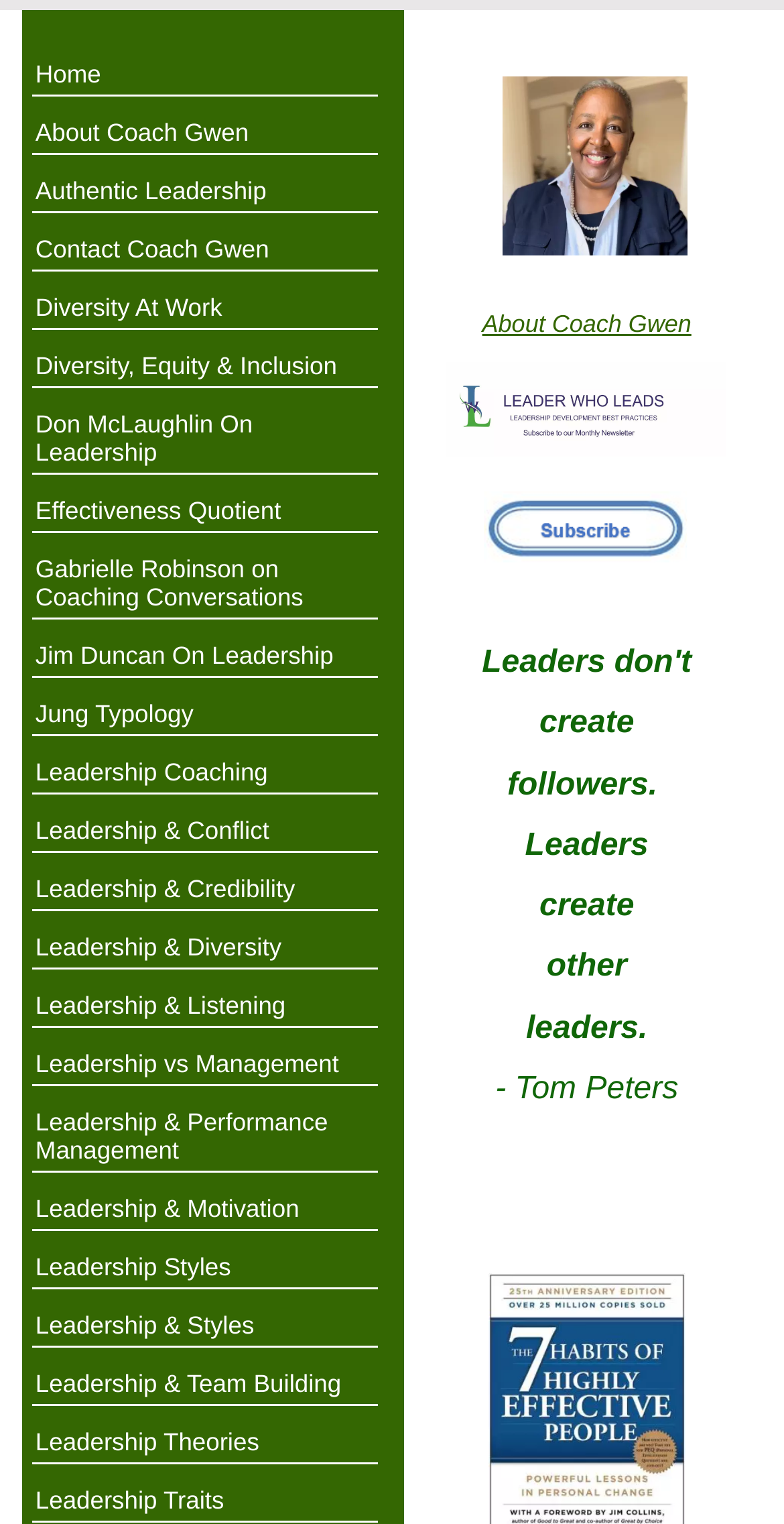What is the name of the coach?
Respond to the question with a well-detailed and thorough answer.

The name of the coach can be inferred from the link 'About Coach Gwen' which appears multiple times on the webpage, indicating that Coach Gwen is the main person associated with the website.